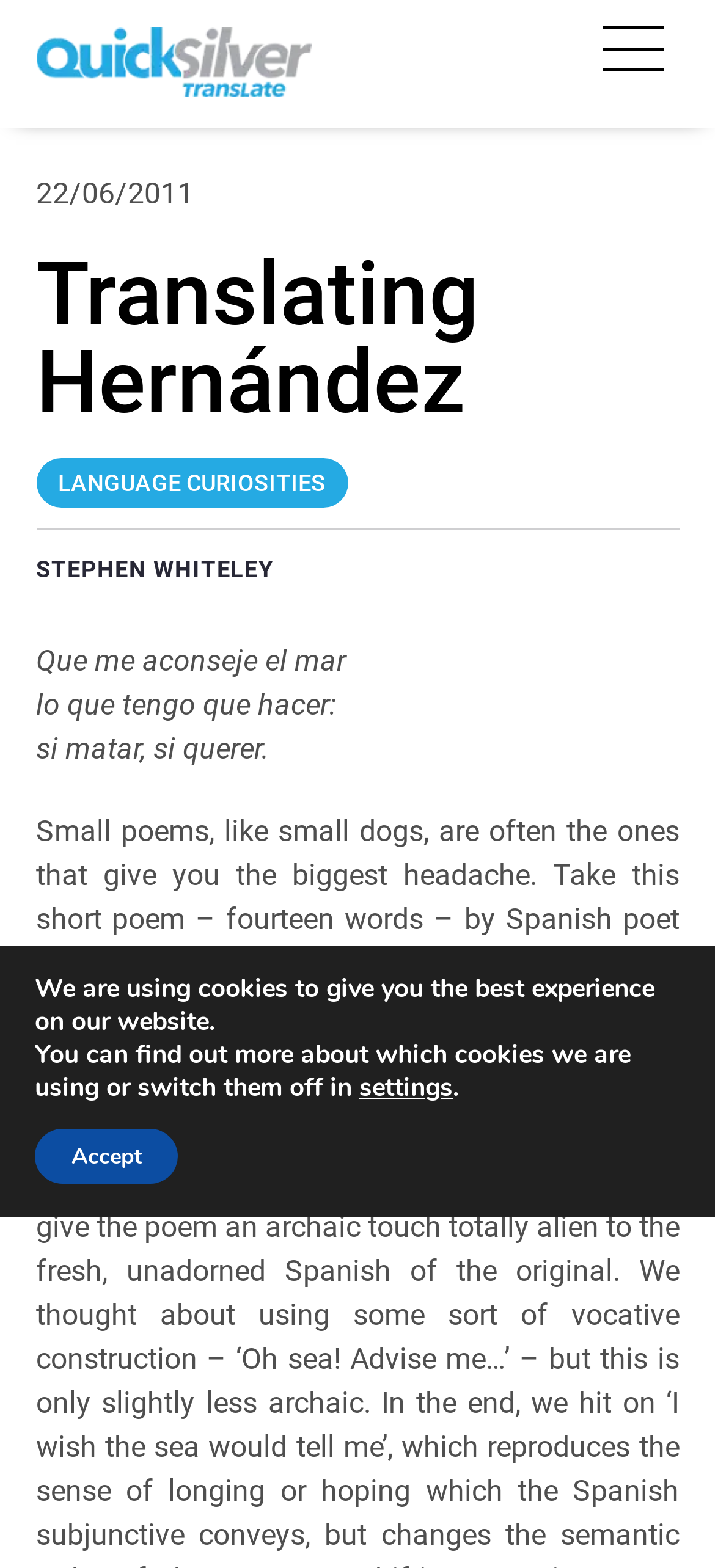Identify the bounding box for the described UI element: "Accept".

[0.049, 0.72, 0.249, 0.755]